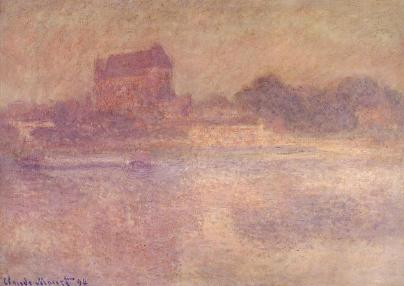Who is the artist of the painting?
Please provide a full and detailed response to the question.

The caption clearly states that the artwork 'Vernon Church in the Fog' was created by Claude Monet, a renowned artist, in 1894.